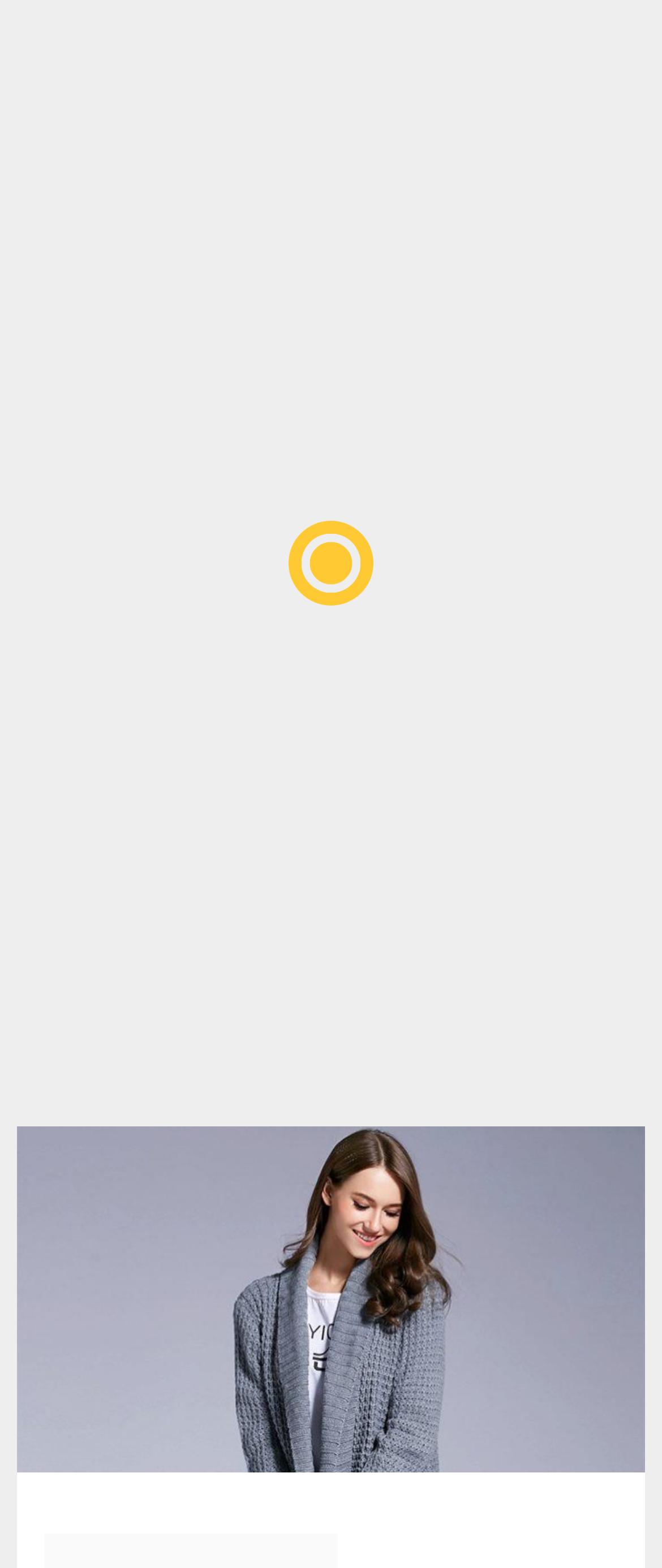Determine the main headline of the webpage and provide its text.

How to Style a Grey Cardigan 2022: The Complete Guide